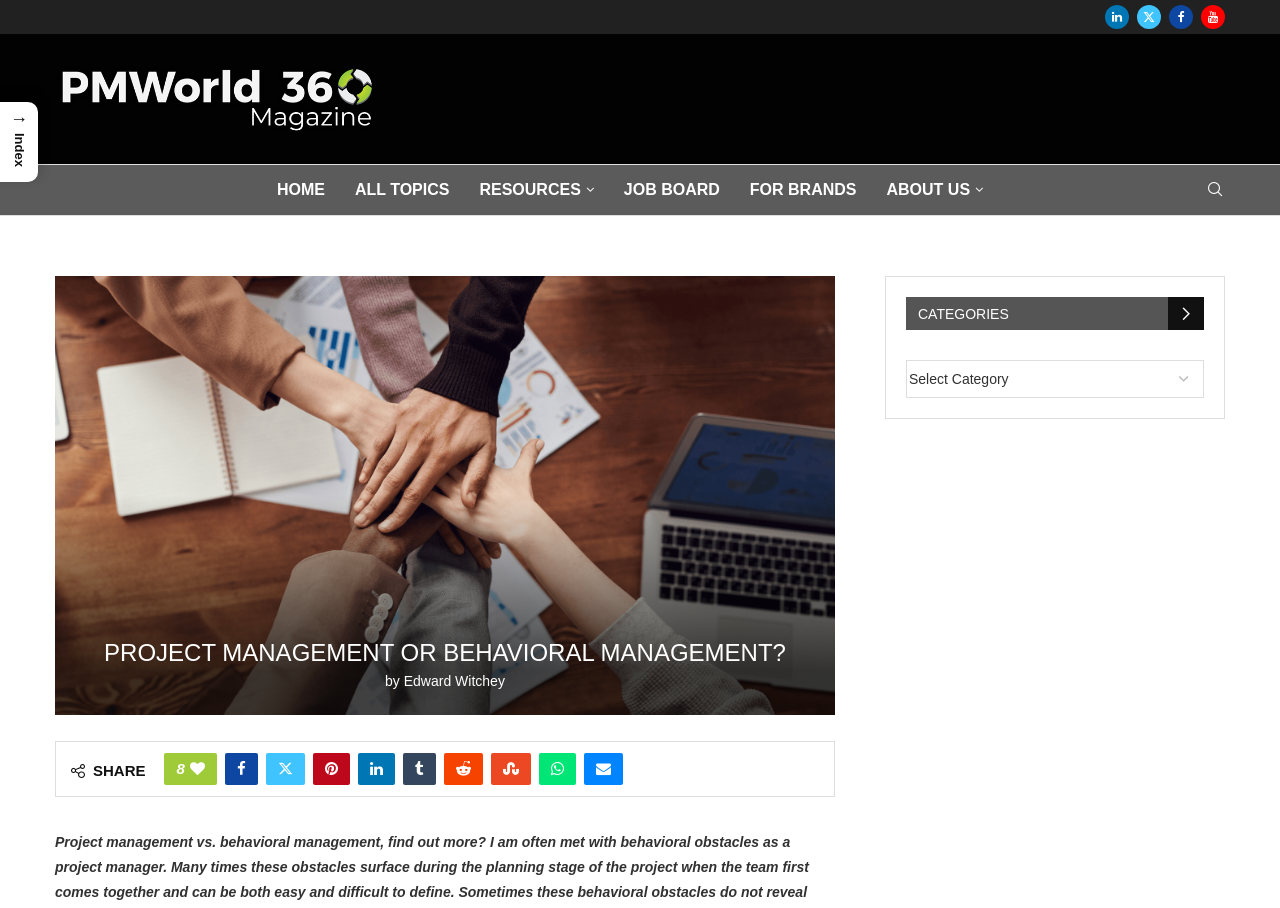Find and extract the text of the primary heading on the webpage.

PROJECT MANAGEMENT OR BEHAVIORAL MANAGEMENT?